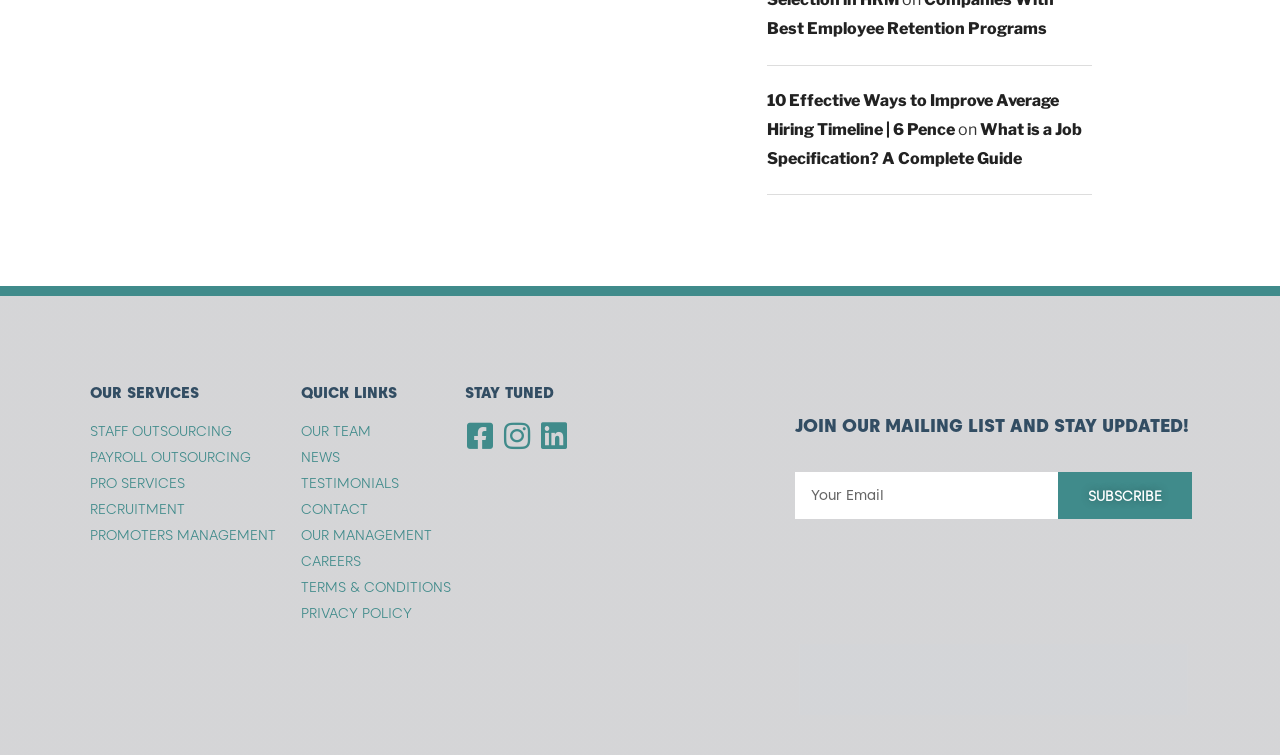Determine the bounding box for the HTML element described here: "Subscribe". The coordinates should be given as [left, top, right, bottom] with each number being a float between 0 and 1.

[0.827, 0.625, 0.931, 0.688]